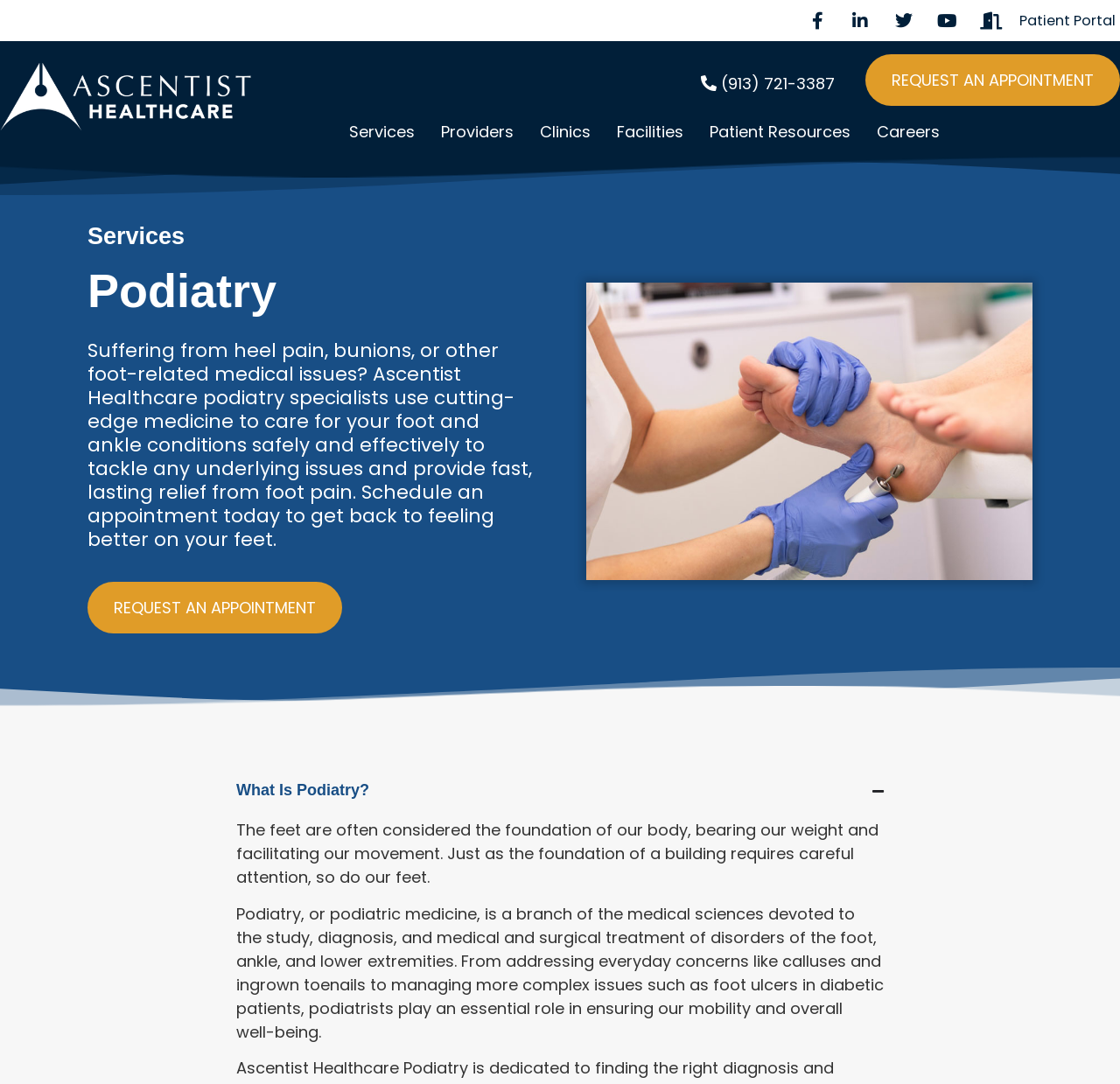Find the bounding box coordinates of the clickable region needed to perform the following instruction: "Request an appointment". The coordinates should be provided as four float numbers between 0 and 1, i.e., [left, top, right, bottom].

[0.142, 0.05, 1.0, 0.098]